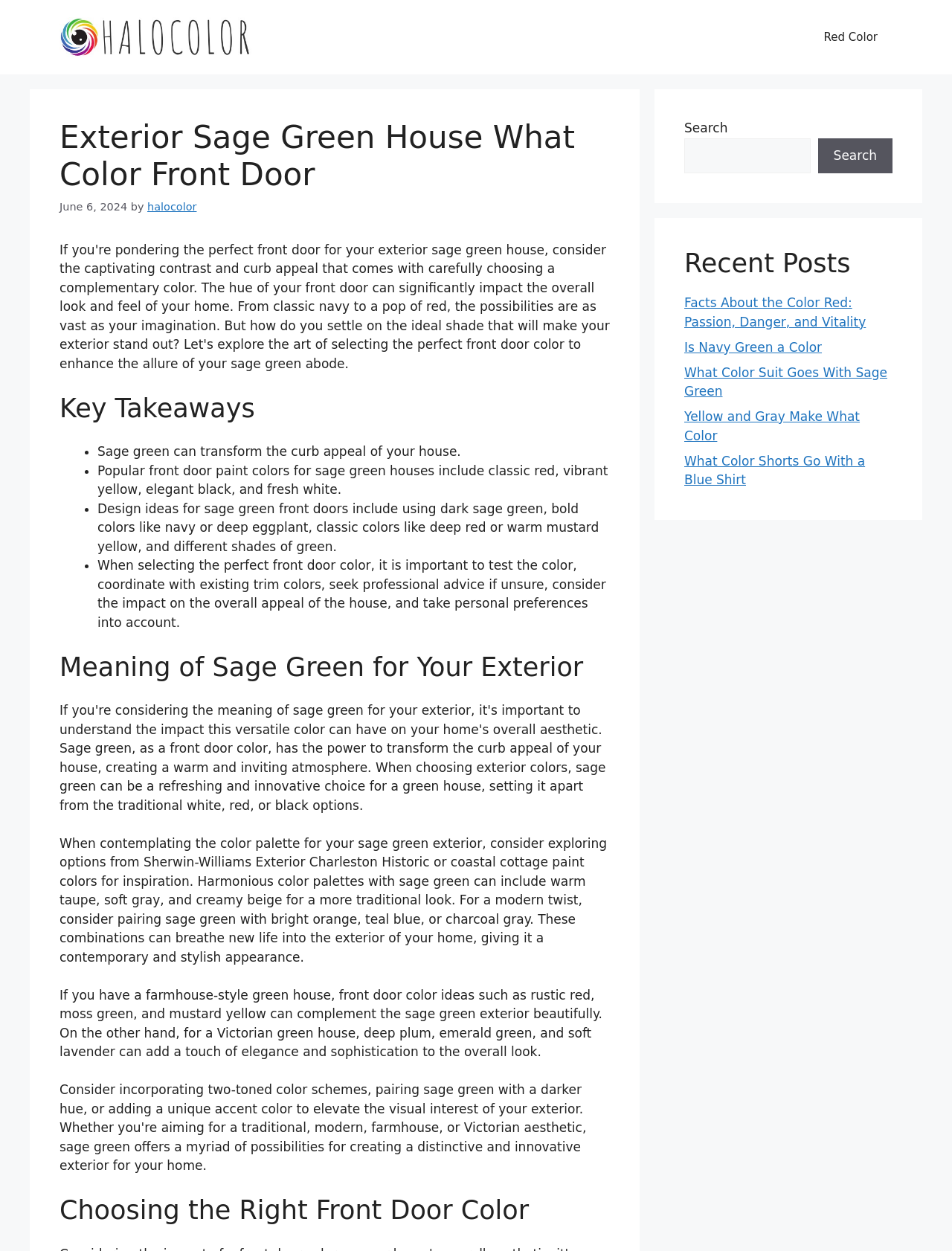Extract the bounding box of the UI element described as: "Search".

[0.859, 0.11, 0.938, 0.139]